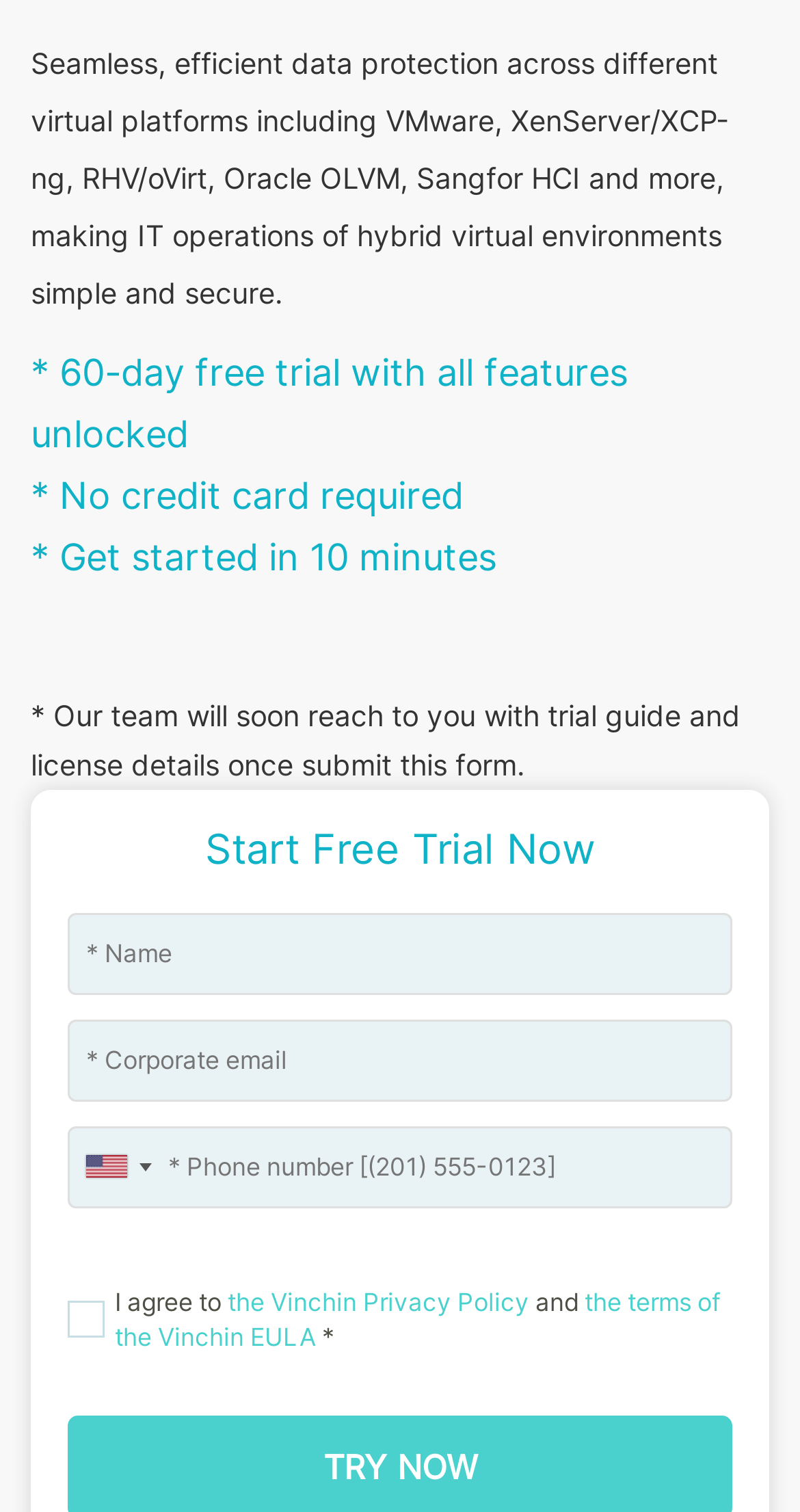Calculate the bounding box coordinates of the UI element given the description: "placeholder="* Corporate email"".

[0.085, 0.674, 0.915, 0.728]